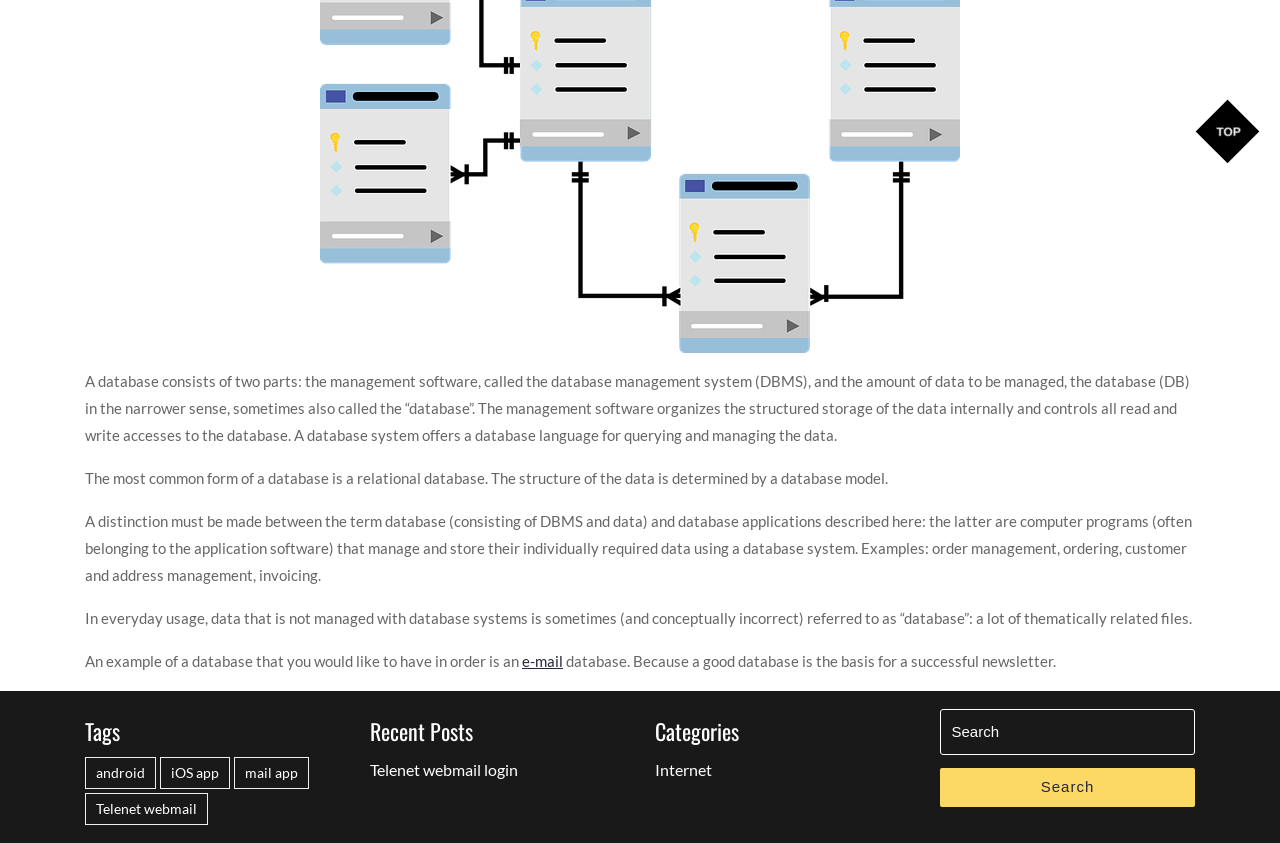Identify the bounding box coordinates of the region that needs to be clicked to carry out this instruction: "Click on the 'e-mail' link". Provide these coordinates as four float numbers ranging from 0 to 1, i.e., [left, top, right, bottom].

[0.408, 0.774, 0.44, 0.795]